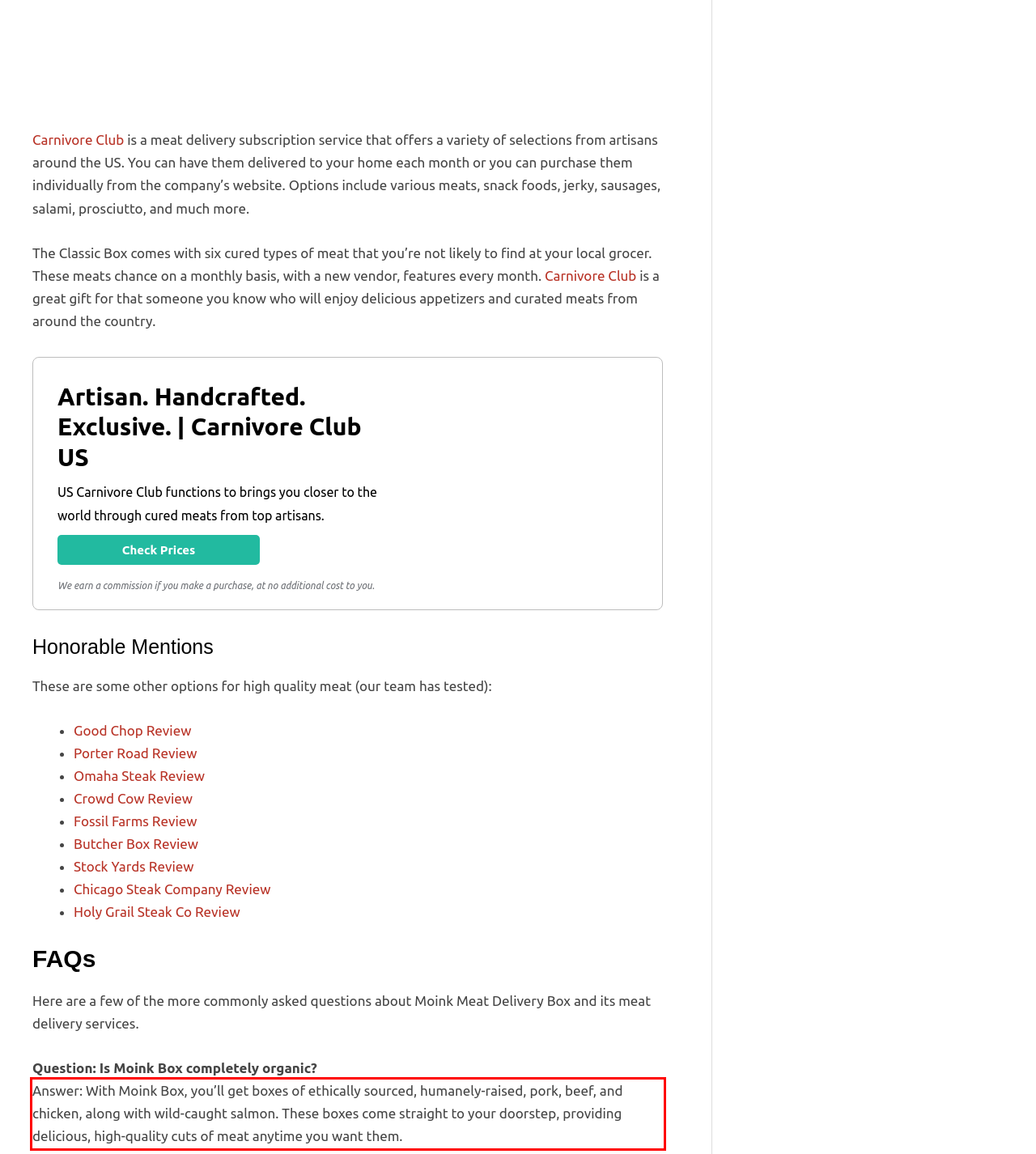Analyze the screenshot of a webpage where a red rectangle is bounding a UI element. Extract and generate the text content within this red bounding box.

Answer: With Moink Box, you’ll get boxes of ethically sourced, humanely-raised, pork, beef, and chicken, along with wild-caught salmon. These boxes come straight to your doorstep, providing delicious, high-quality cuts of meat anytime you want them.